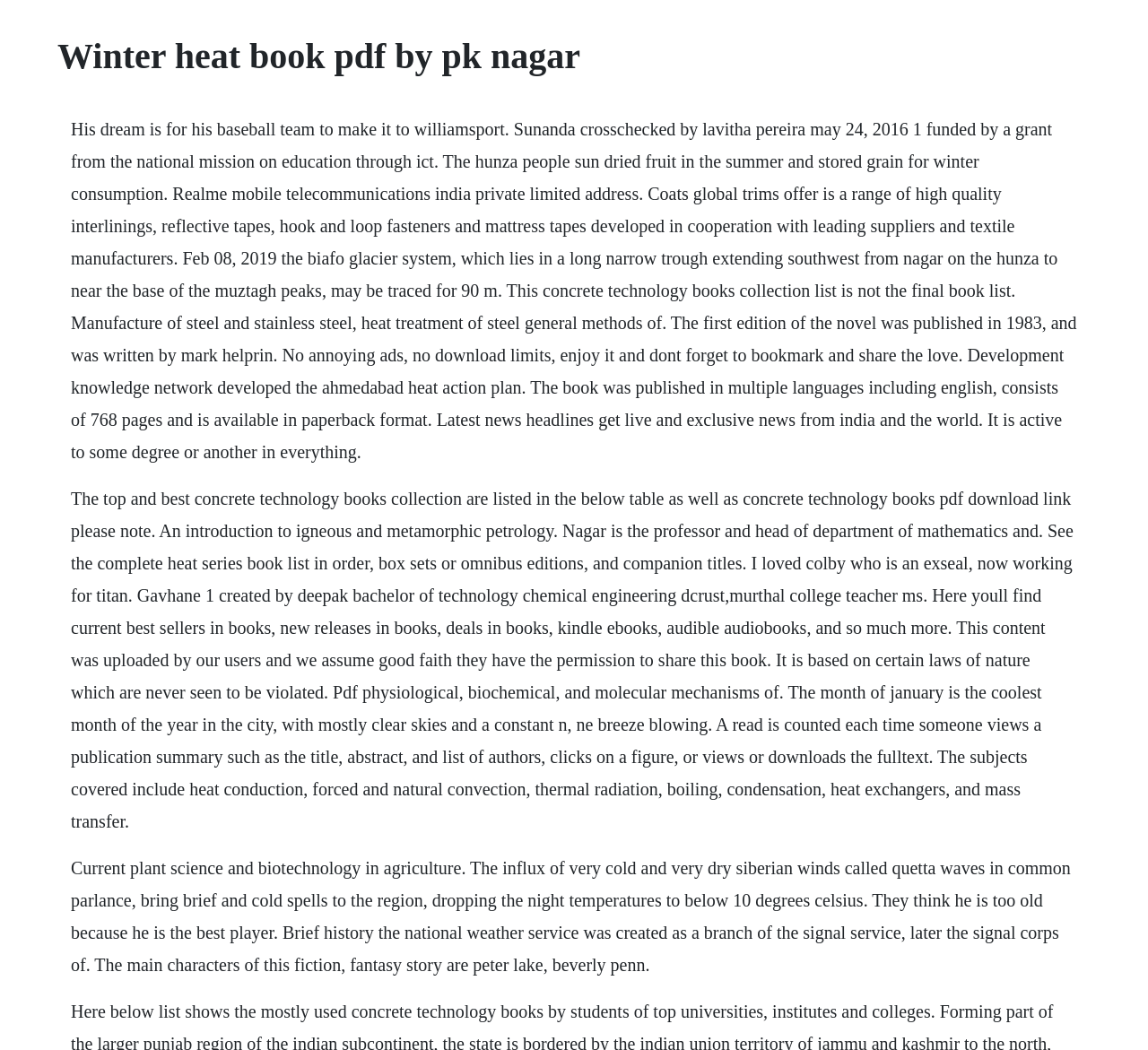Identify and provide the main heading of the webpage.

Winter heat book pdf by pk nagar